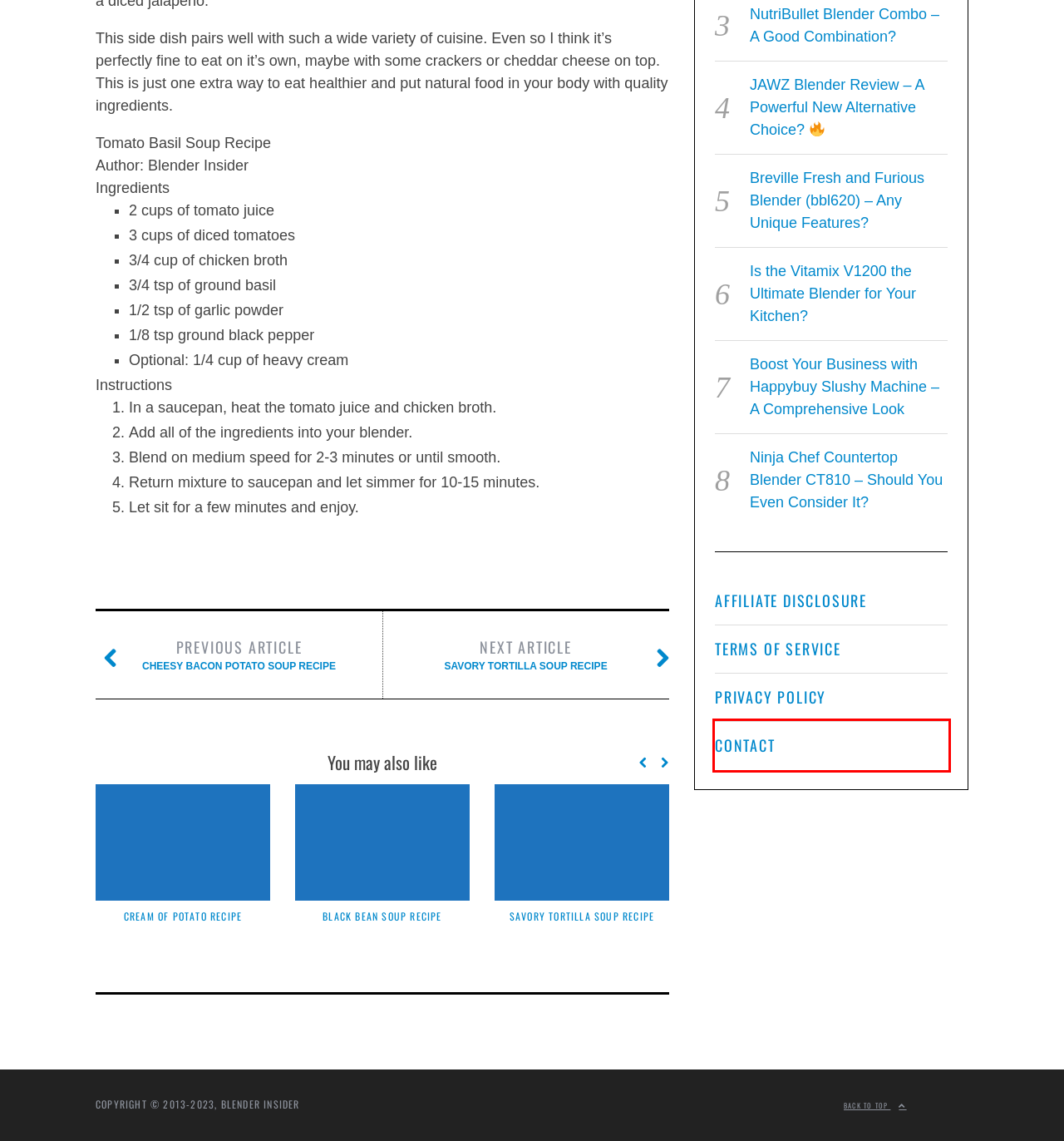A screenshot of a webpage is provided, featuring a red bounding box around a specific UI element. Identify the webpage description that most accurately reflects the new webpage after interacting with the selected element. Here are the candidates:
A. Cream of Potato Recipe
B. JAWZ Blender Review - A Powerful New Alternative Choice? 🔥
C. Boost Your Business with Happybuy Slushy Machine – A Comprehensive Look
D. Ninja Chef Countertop Blender CT810 – Should You Even Consider It?
E. Contact
F. NutriBullet Blender Combo - A Good Combination?
G. Is the Vitamix V1200 the Ultimate Blender for Your Kitchen?
H. Privacy Policy

E